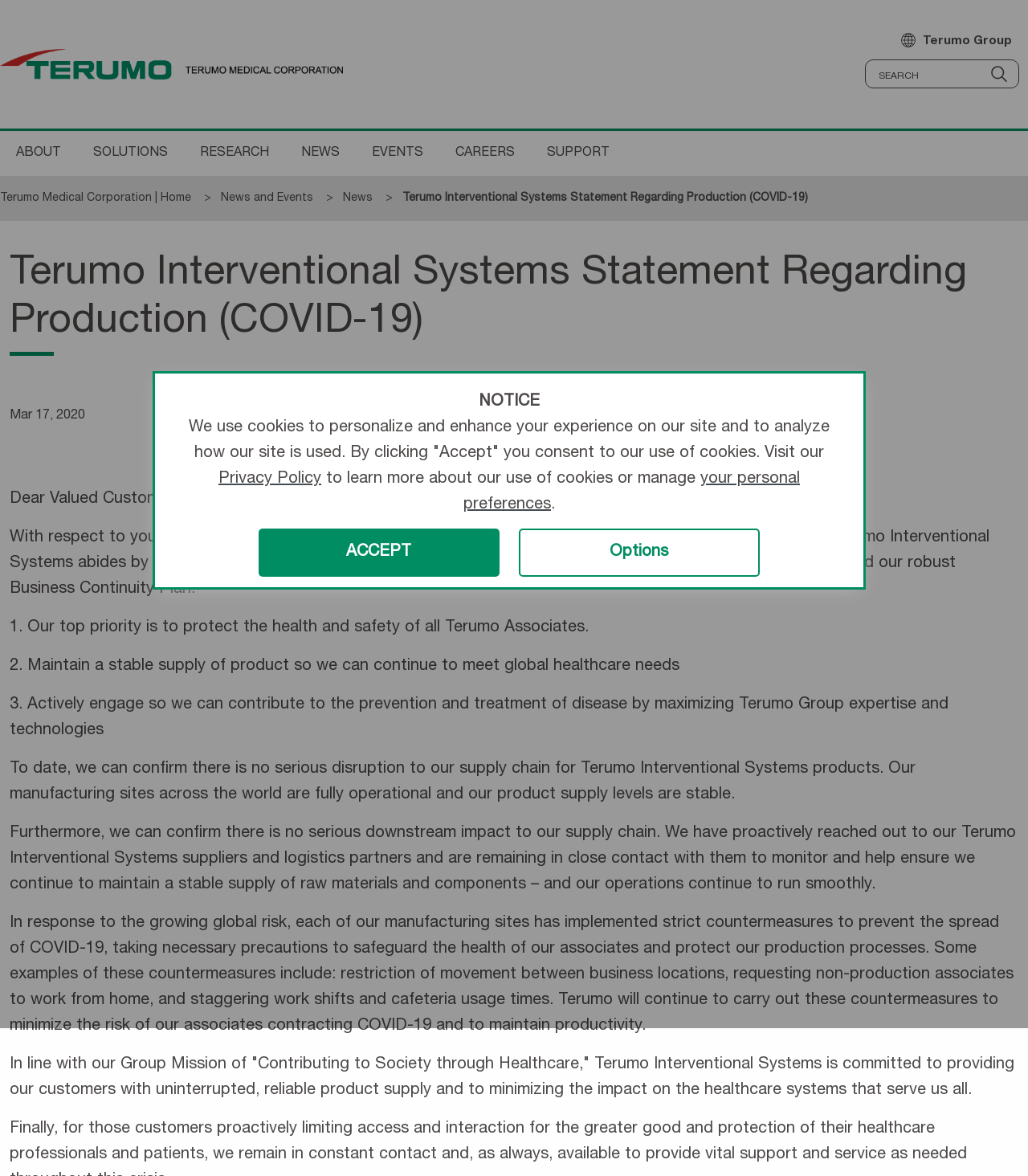Utilize the information from the image to answer the question in detail:
What is the company's commitment to its customers?

The company is committed to providing its customers with uninterrupted, reliable product supply, and to minimizing the impact on the healthcare systems that serve us all, as stated in the webpage.